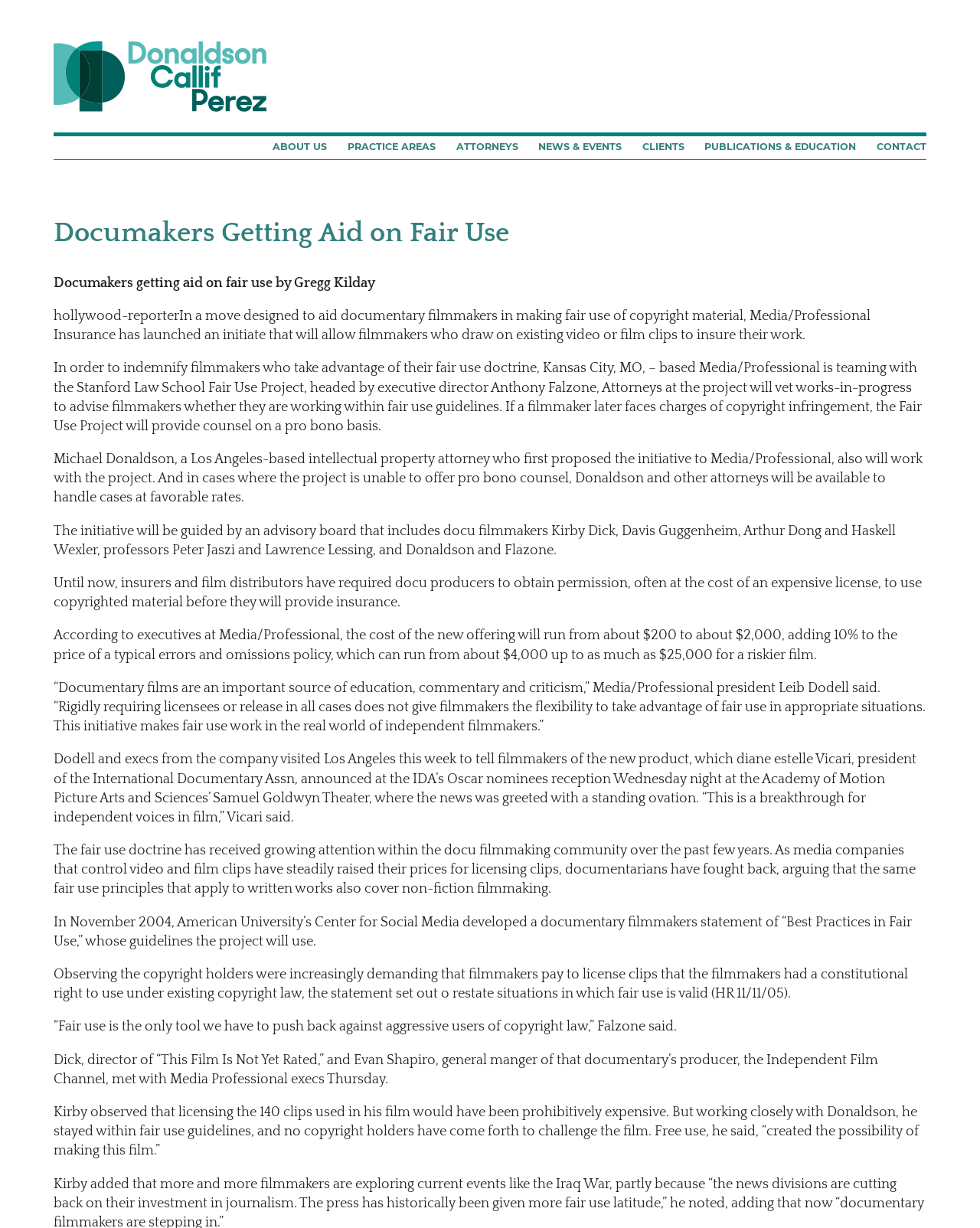What is the cost range of the new insurance offering?
Please respond to the question thoroughly and include all relevant details.

I found the answer by reading the StaticText element that mentions 'the cost of the new offering will run from about $200 to about $2,000, adding 10% to the price of a typical errors and omissions policy'.